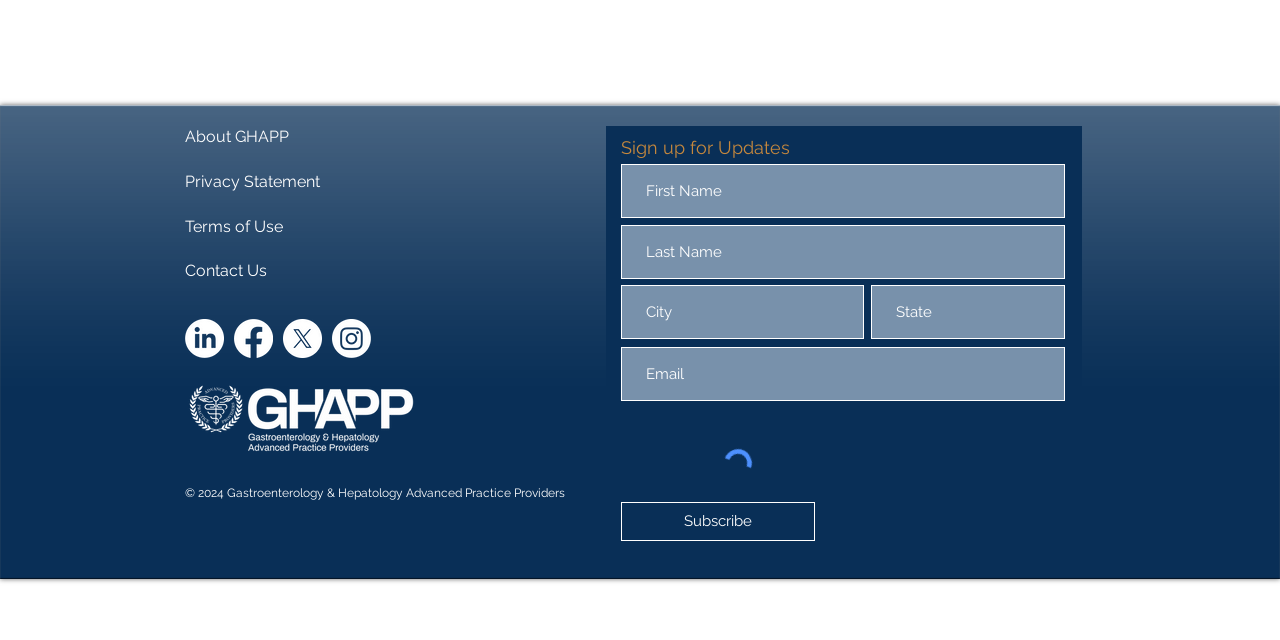Using the provided element description, identify the bounding box coordinates as (top-left x, top-left y, bottom-right x, bottom-right y). Ensure all values are between 0 and 1. Description: About GHAPP

[0.145, 0.198, 0.226, 0.228]